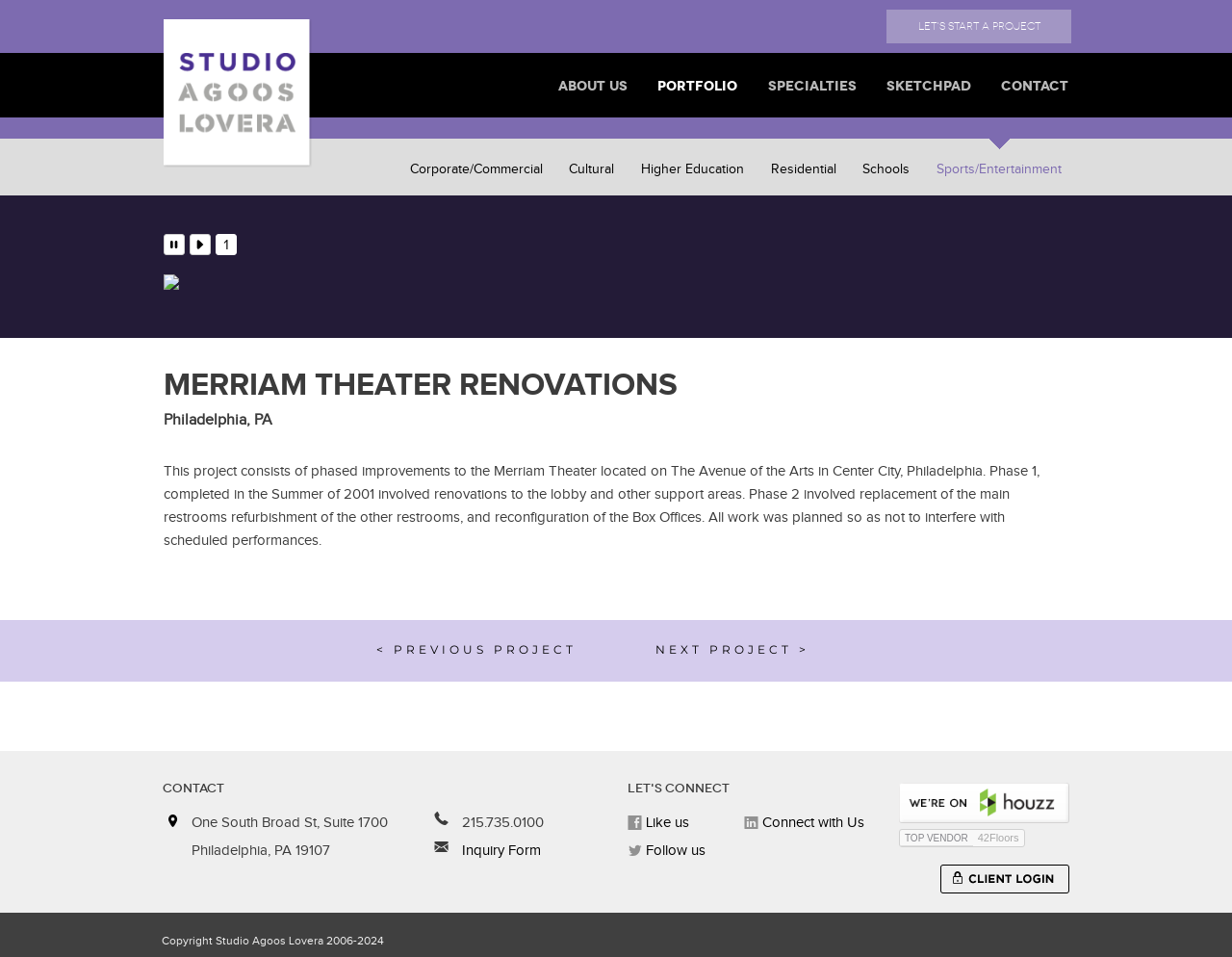What is the address of the company?
Refer to the image and answer the question using a single word or phrase.

One South Broad St, Suite 1700, Philadelphia, PA 19107